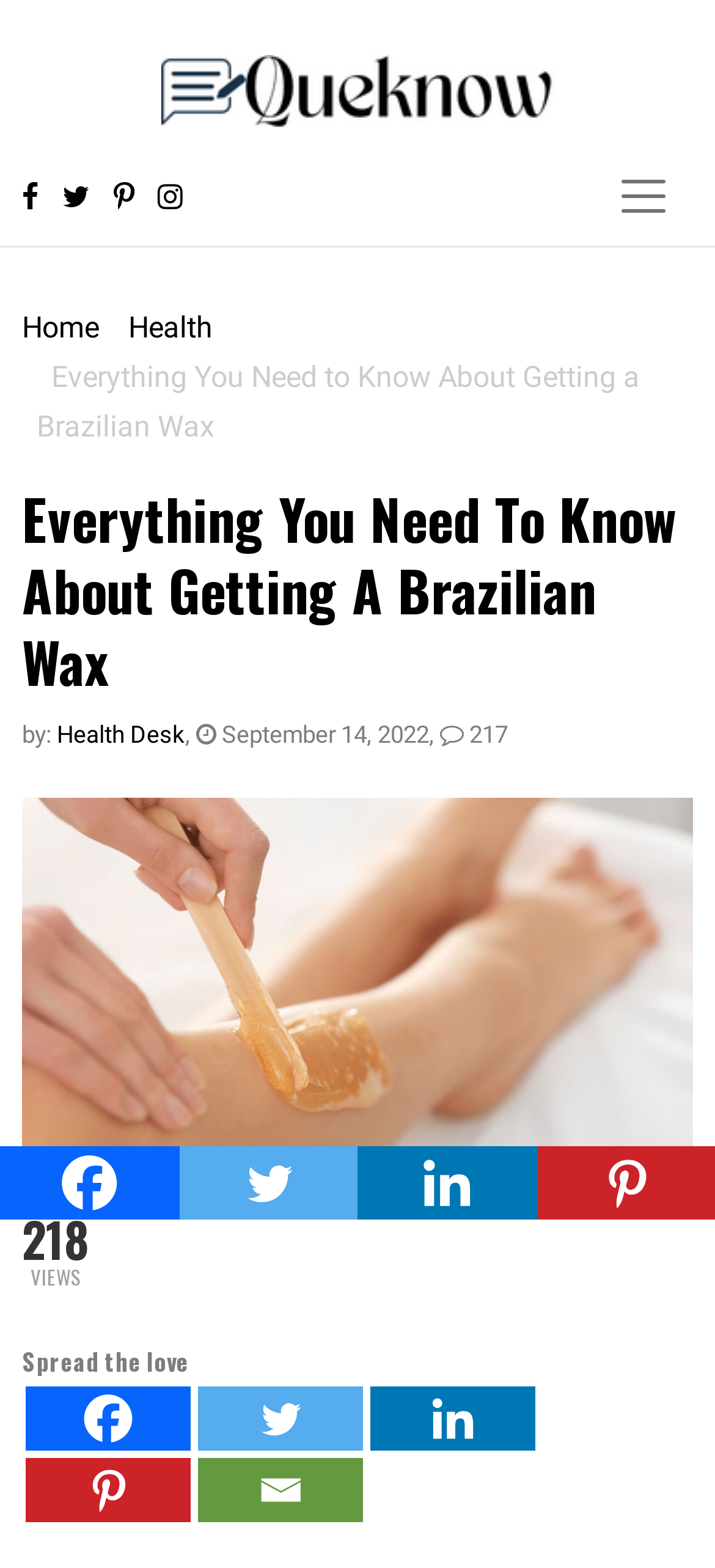What is the date of the article?
Answer briefly with a single word or phrase based on the image.

September 14, 2022